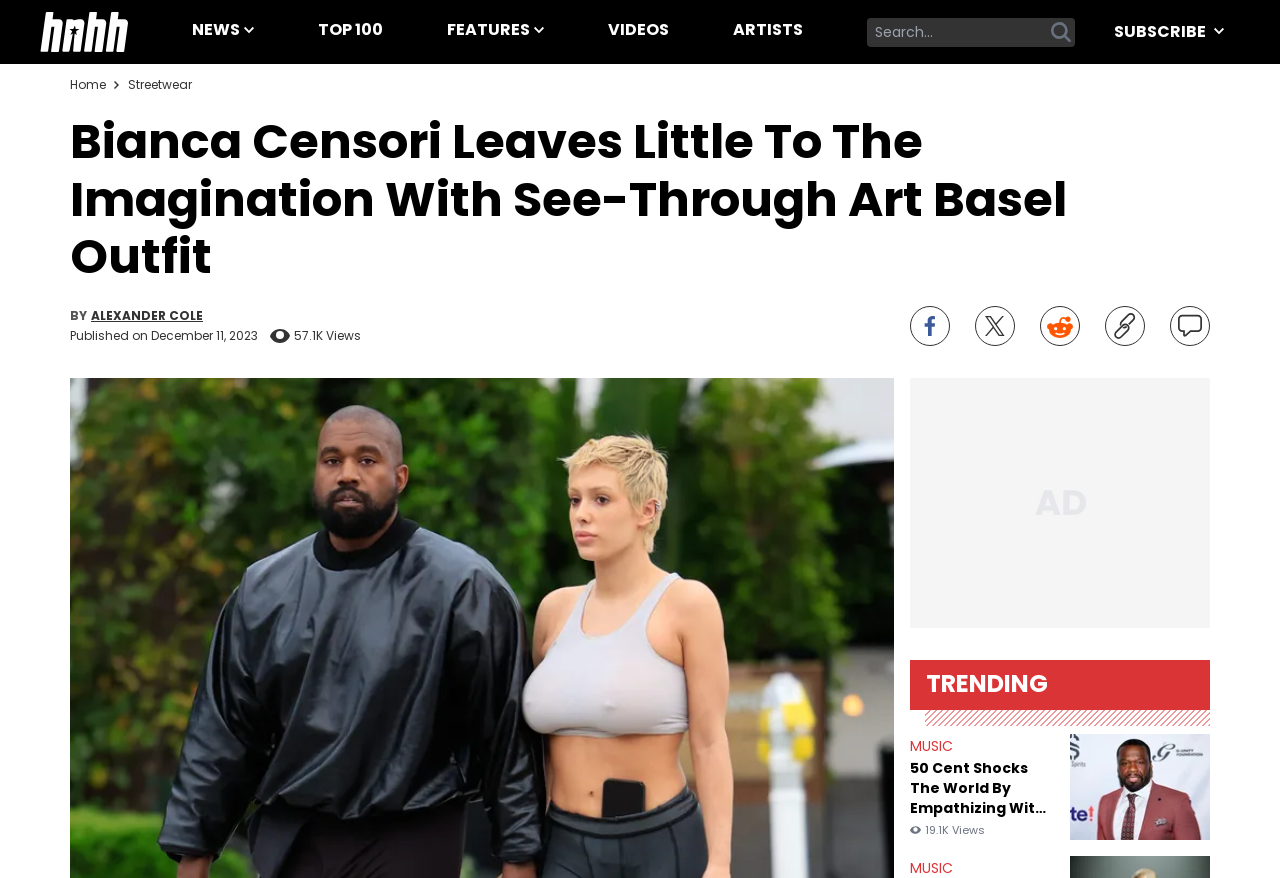Please identify the primary heading on the webpage and return its text.

Bianca Censori Leaves Little To The Imagination With See-Through Art Basel Outfit